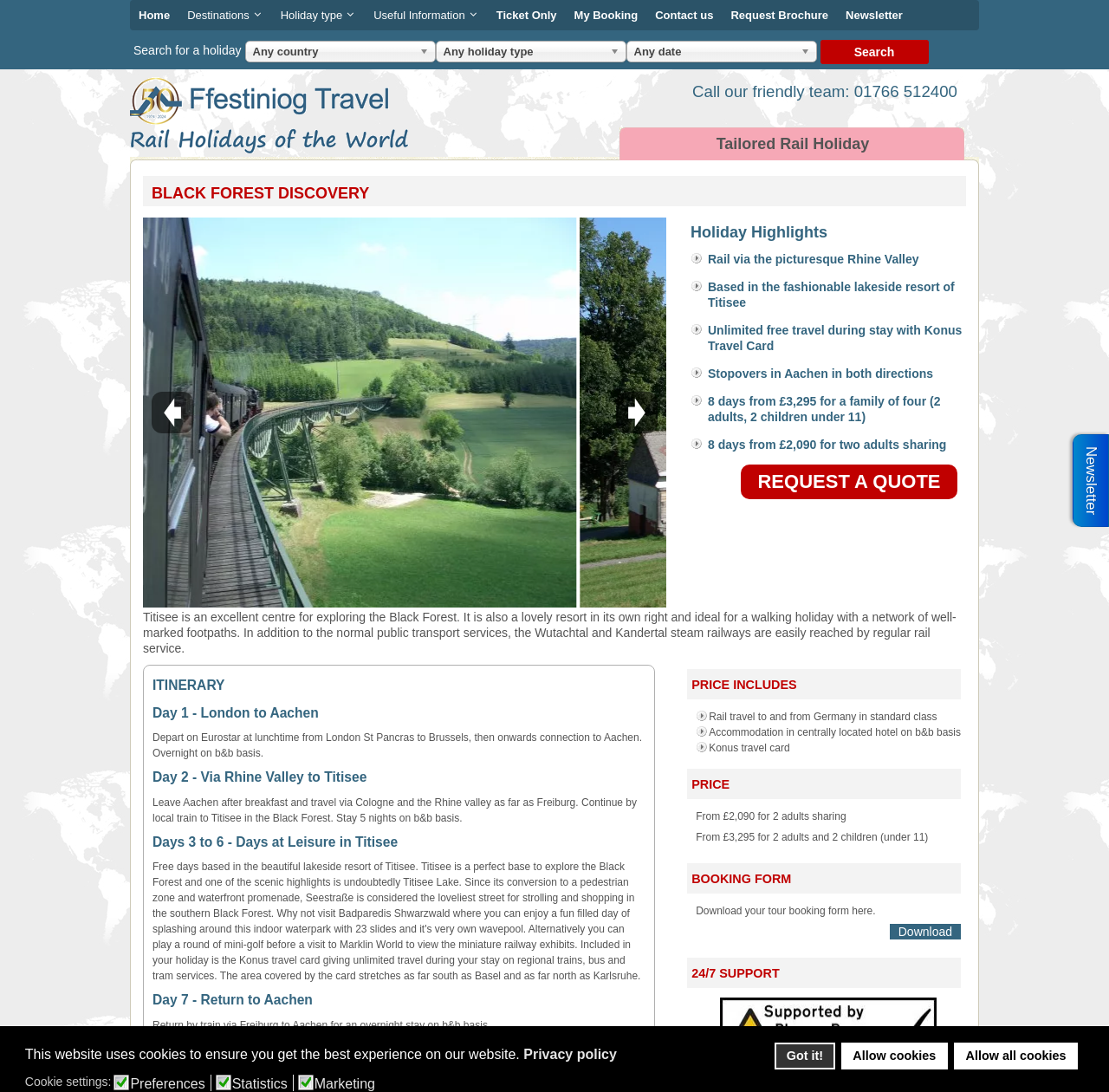Answer the question in a single word or phrase:
What is the mode of transport from London to Aachen?

Eurostar